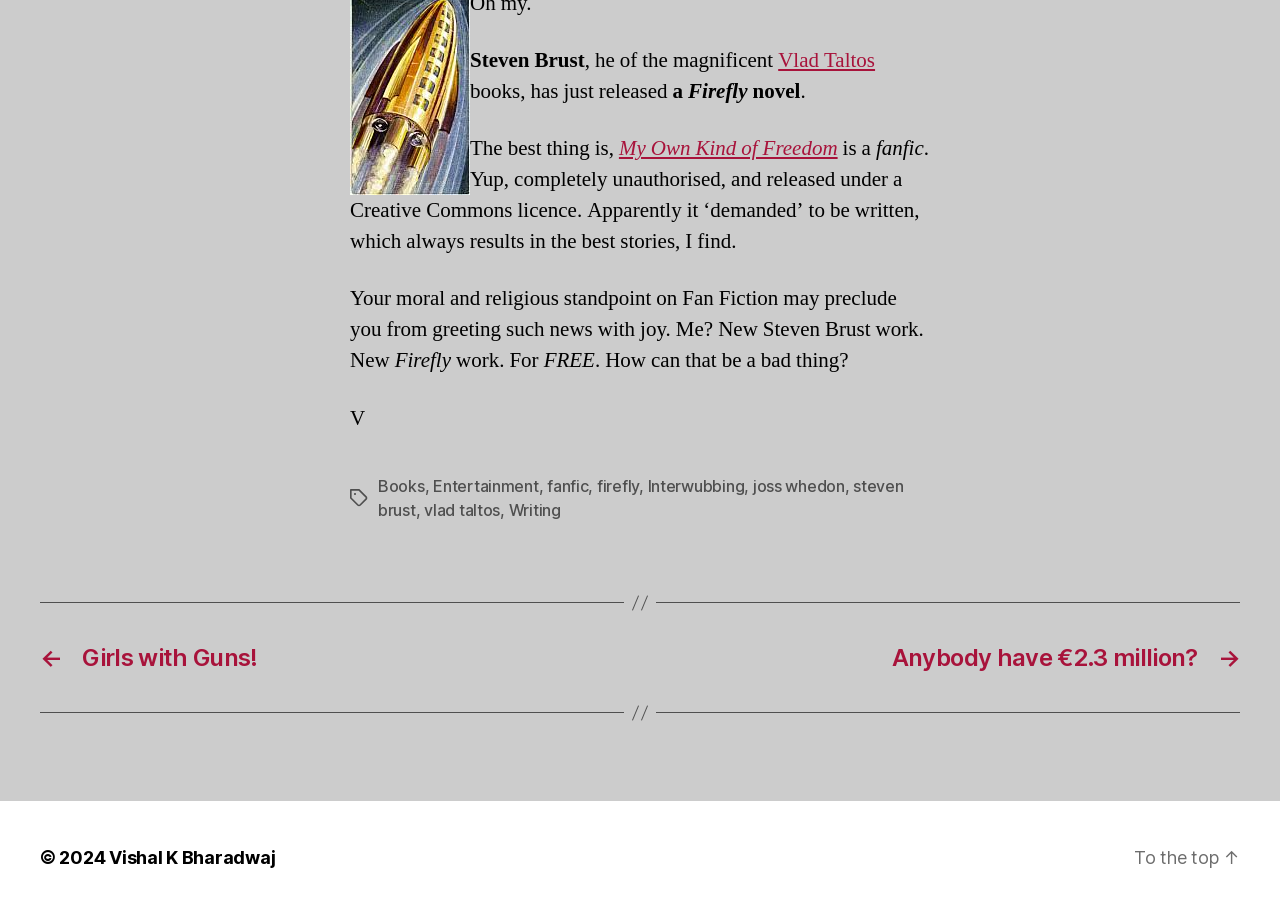Can you find the bounding box coordinates of the area I should click to execute the following instruction: "Check out the link to Firefly"?

[0.466, 0.521, 0.499, 0.543]